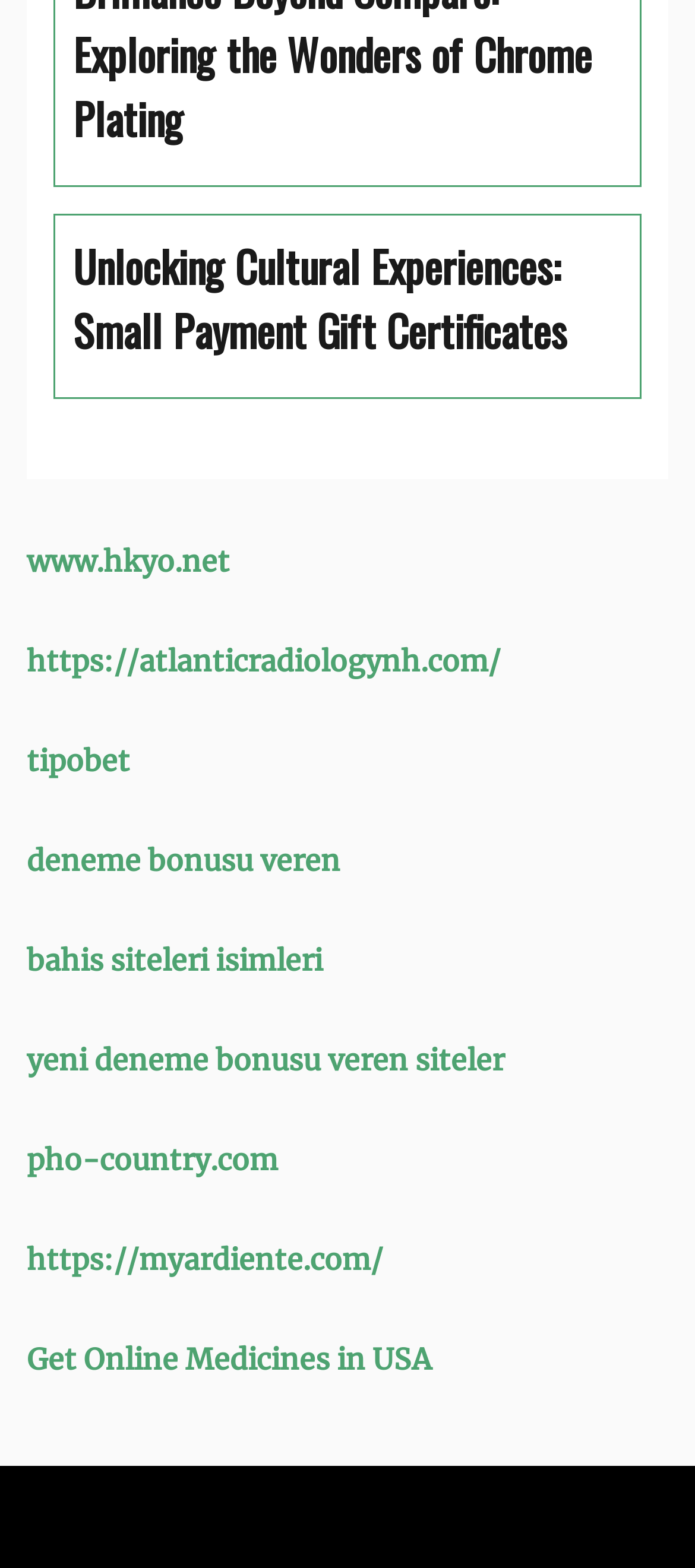Predict the bounding box coordinates of the UI element that matches this description: ">>". The coordinates should be in the format [left, top, right, bottom] with each value between 0 and 1.

None